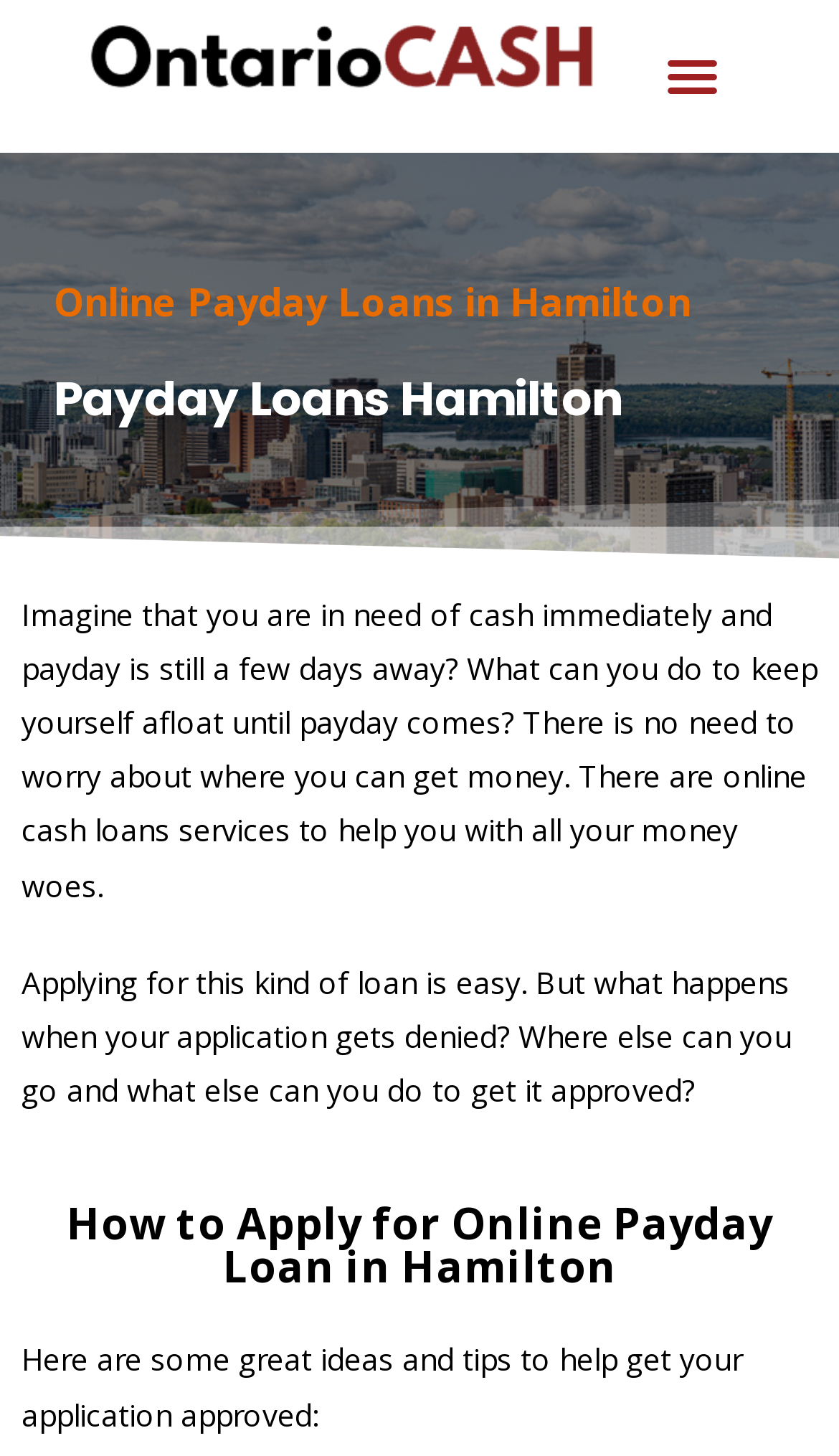Summarize the webpage with intricate details.

The webpage is about online payday loans in Hamilton, Ontario, Canada. At the top left, there is a link and an image with the text "Ontariocash". To the right of this, there is a button labeled "Menu Toggle". Below these elements, there are three headings: "Online Payday Loans in Hamilton", "Payday Loans Hamilton", and "How to Apply for Online Payday Loan in Hamilton". 

The main content of the webpage is an article that takes up most of the page. It starts with a paragraph that discusses the need for immediate cash and how online cash loans services can help. Below this, there is another paragraph that talks about the ease of applying for this kind of loan and what to do if the application gets denied. 

Finally, there is a heading "How to Apply for Online Payday Loan in Hamilton" followed by a paragraph that provides tips and ideas to help get the application approved. Overall, the webpage provides information and guidance on online payday loans in Hamilton, Ontario.